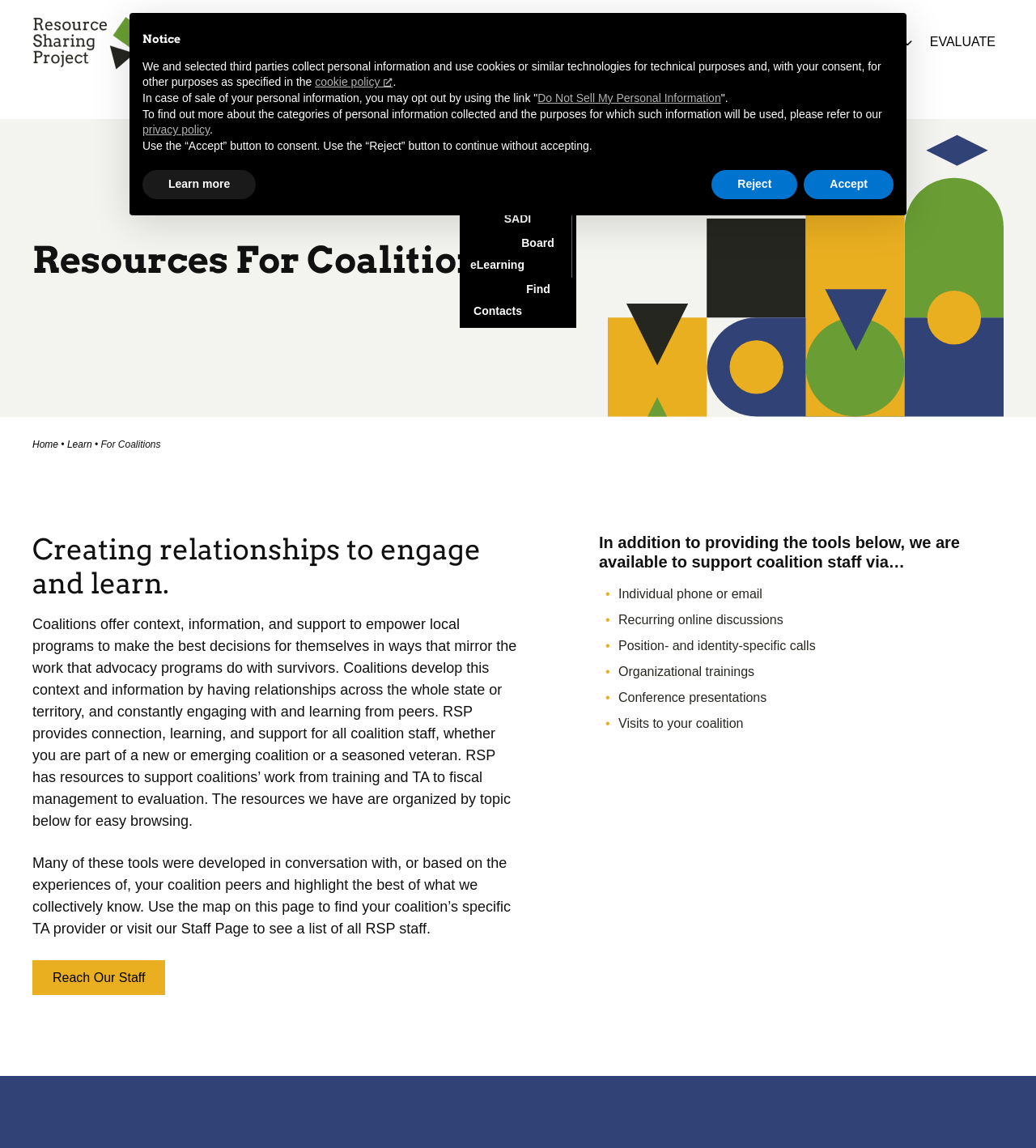Using details from the image, please answer the following question comprehensively:
What is the main purpose of the Resource Sharing Project?

Based on the webpage content, the Resource Sharing Project provides resources to support coalitions' work from training and technical assistance to fiscal management to evaluation, indicating that the main purpose of the project is to support coalitions in their work.